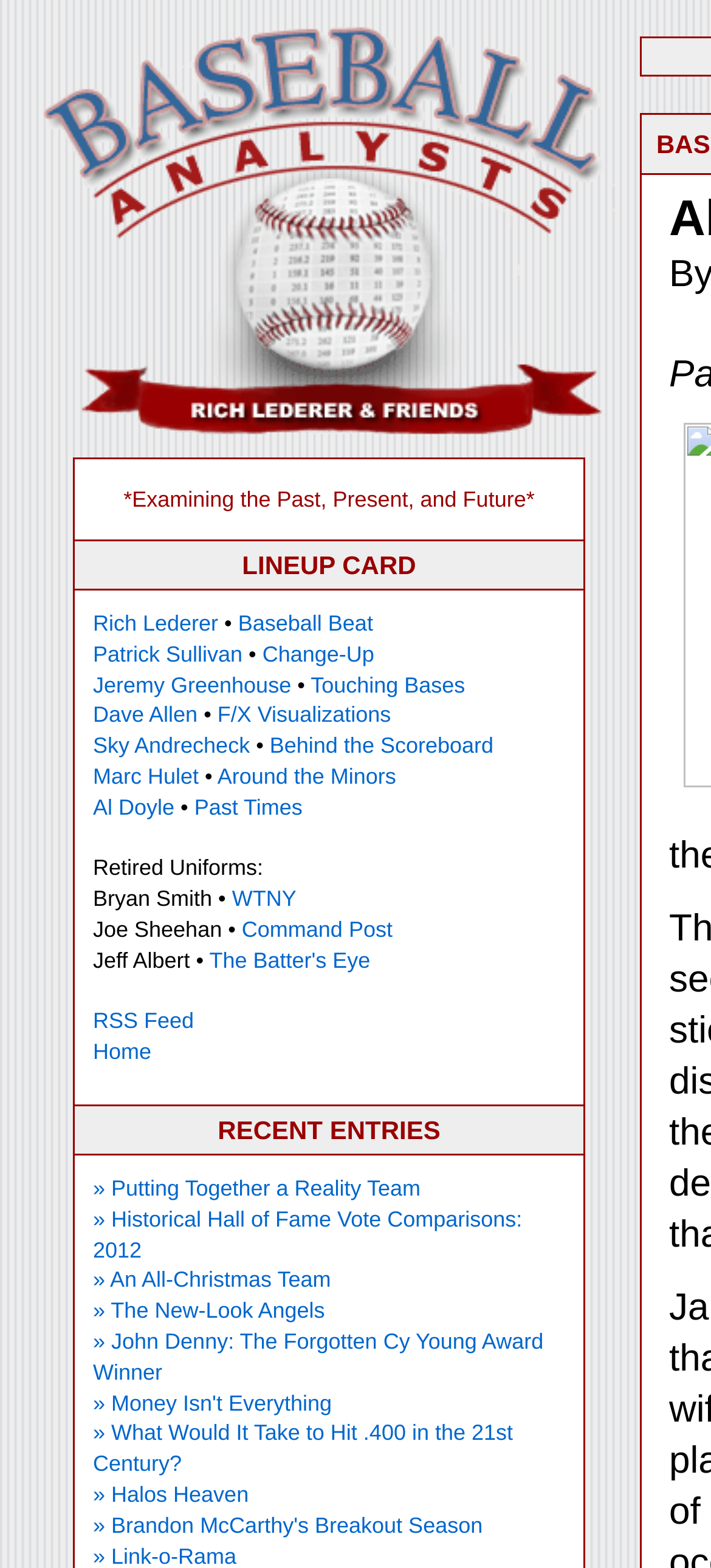What is the name of the first author listed?
Based on the image, provide your answer in one word or phrase.

Rich Lederer